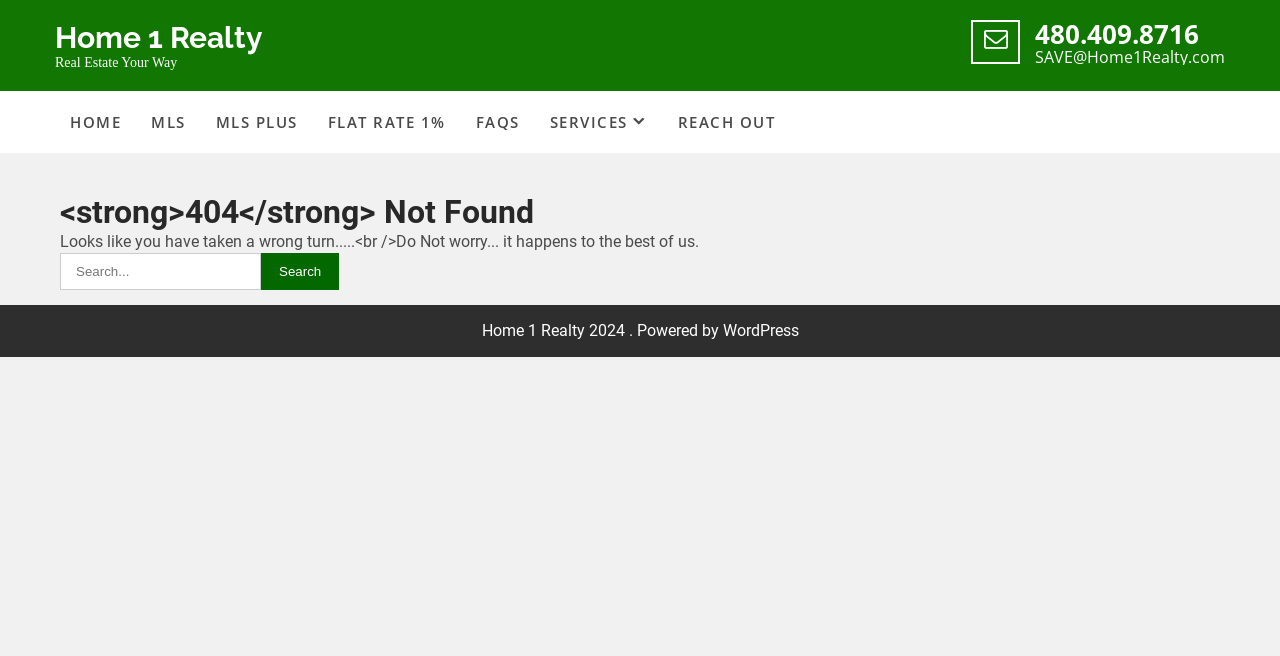What is the text of the webpage's headline?

Home 1 Realty